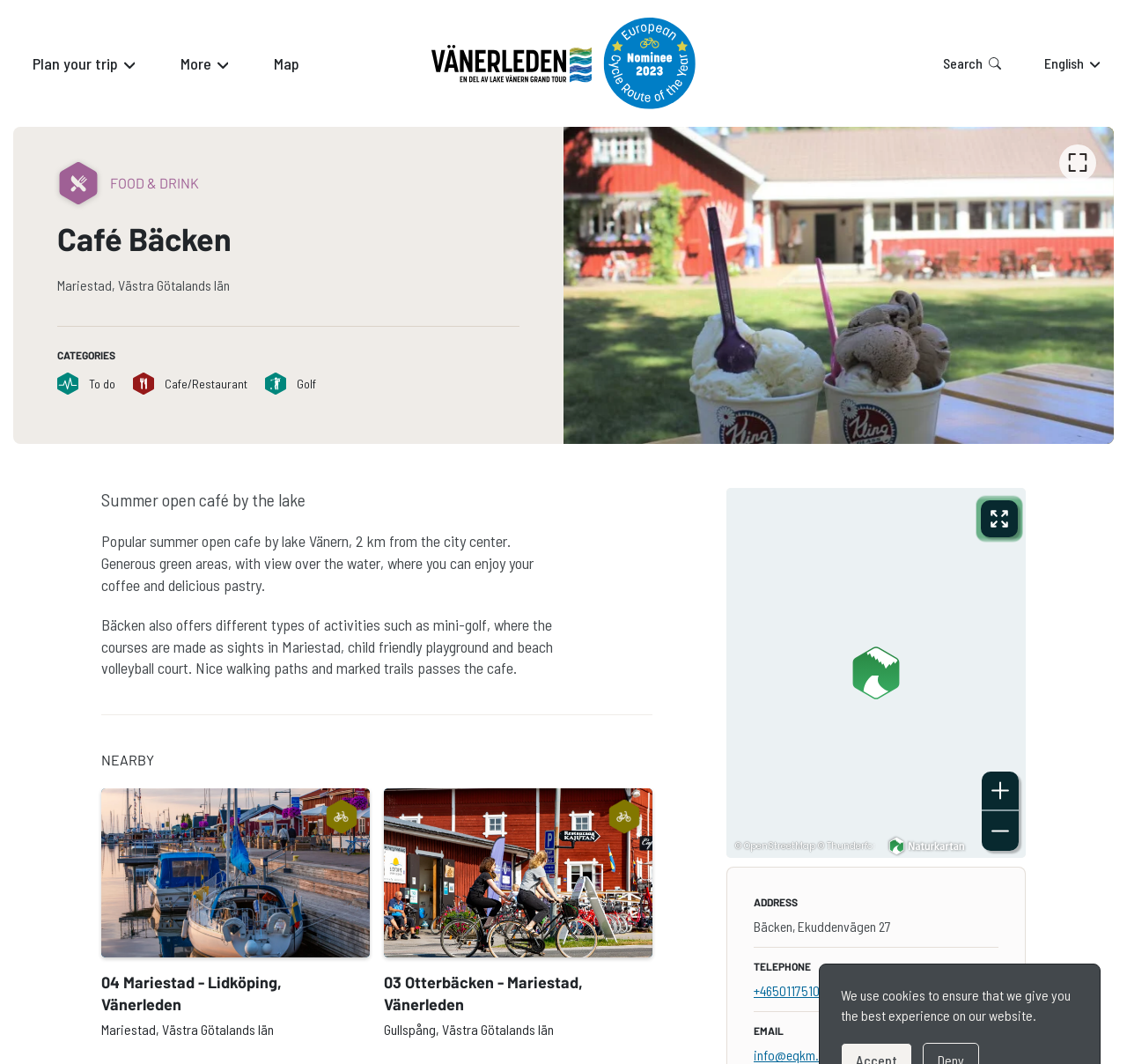Determine the bounding box coordinates of the clickable element to achieve the following action: 'Click the 'More' button'. Provide the coordinates as four float values between 0 and 1, formatted as [left, top, right, bottom].

[0.143, 0.029, 0.219, 0.091]